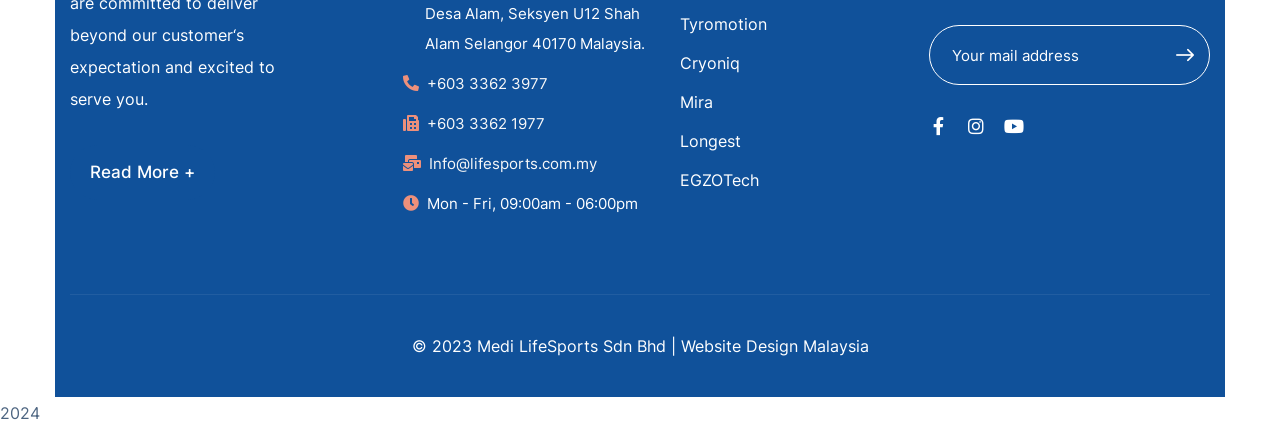Use a single word or phrase to answer the question: What is the email address to contact?

Info@lifesports.com.my